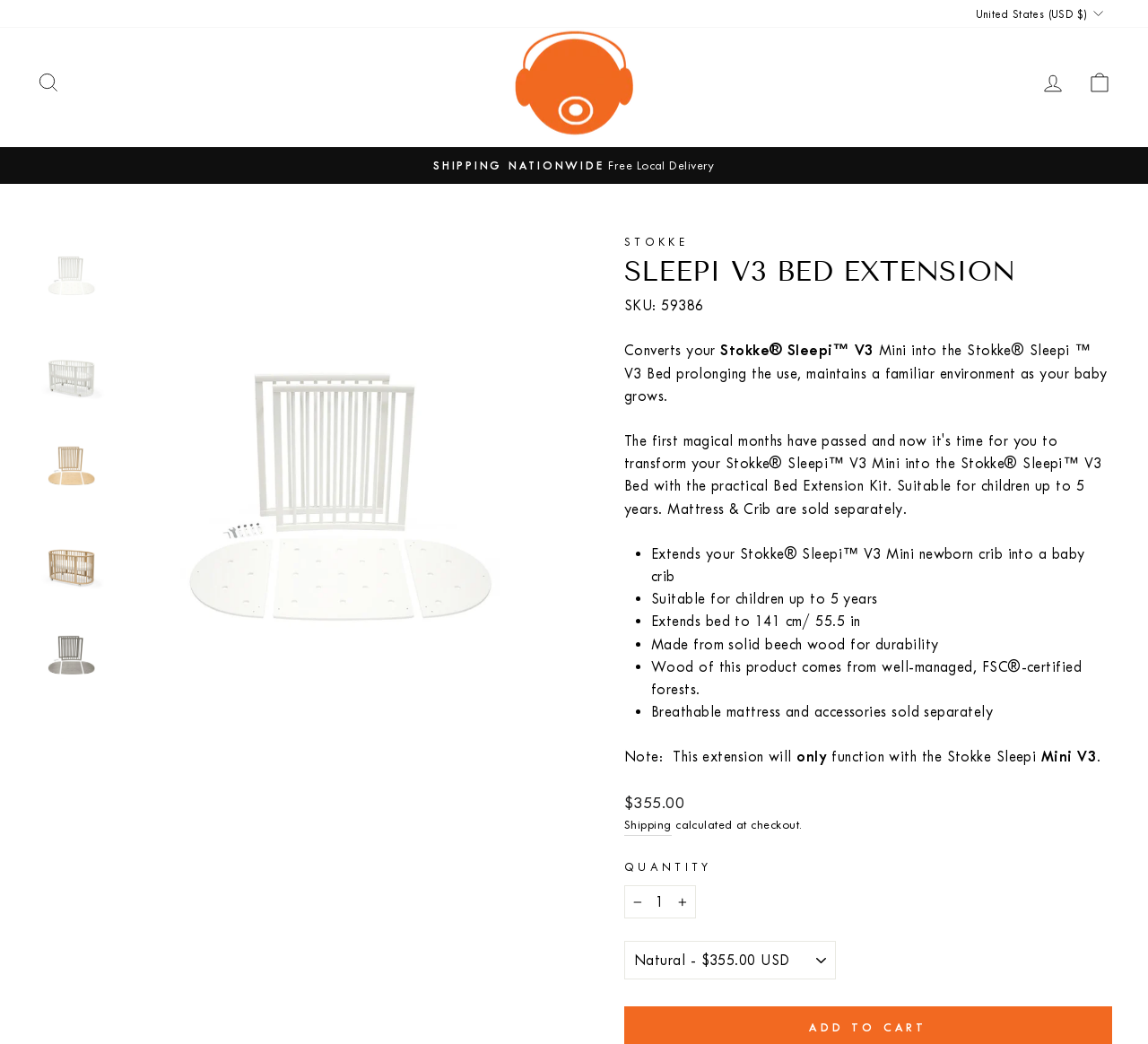Give a concise answer using only one word or phrase for this question:
What is the purpose of the product?

extends newborn crib into a baby crib